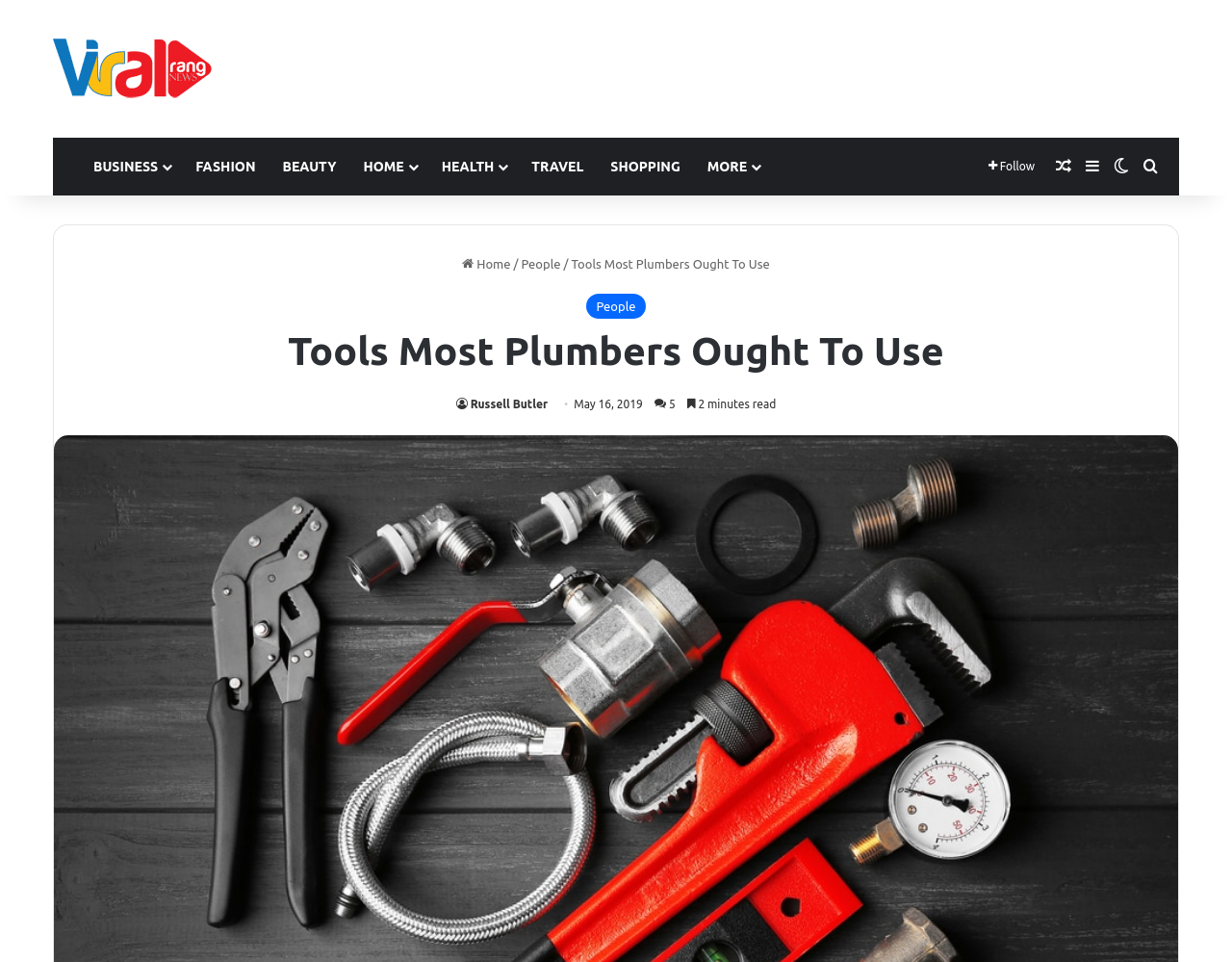Please specify the bounding box coordinates of the clickable region to carry out the following instruction: "Read the article by Russell Butler". The coordinates should be four float numbers between 0 and 1, in the format [left, top, right, bottom].

[0.37, 0.414, 0.445, 0.427]